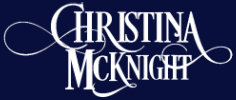Elaborate on the contents of the image in a comprehensive manner.

The image features the elegant signature of Christina McKnight, presented in a sophisticated font. The name "CHRISTINA" is prominently displayed in white letters, gracefully intertwined with stylized swirls, set against a deep blue background. This design reflects the author’s identity as a USA Today bestselling author known for her emotional and intricate Regency Romance novels. The image symbolizes her brand and artistic expression, inviting readers to connect with her literary works, which often feature strong women and adventurous heroes.